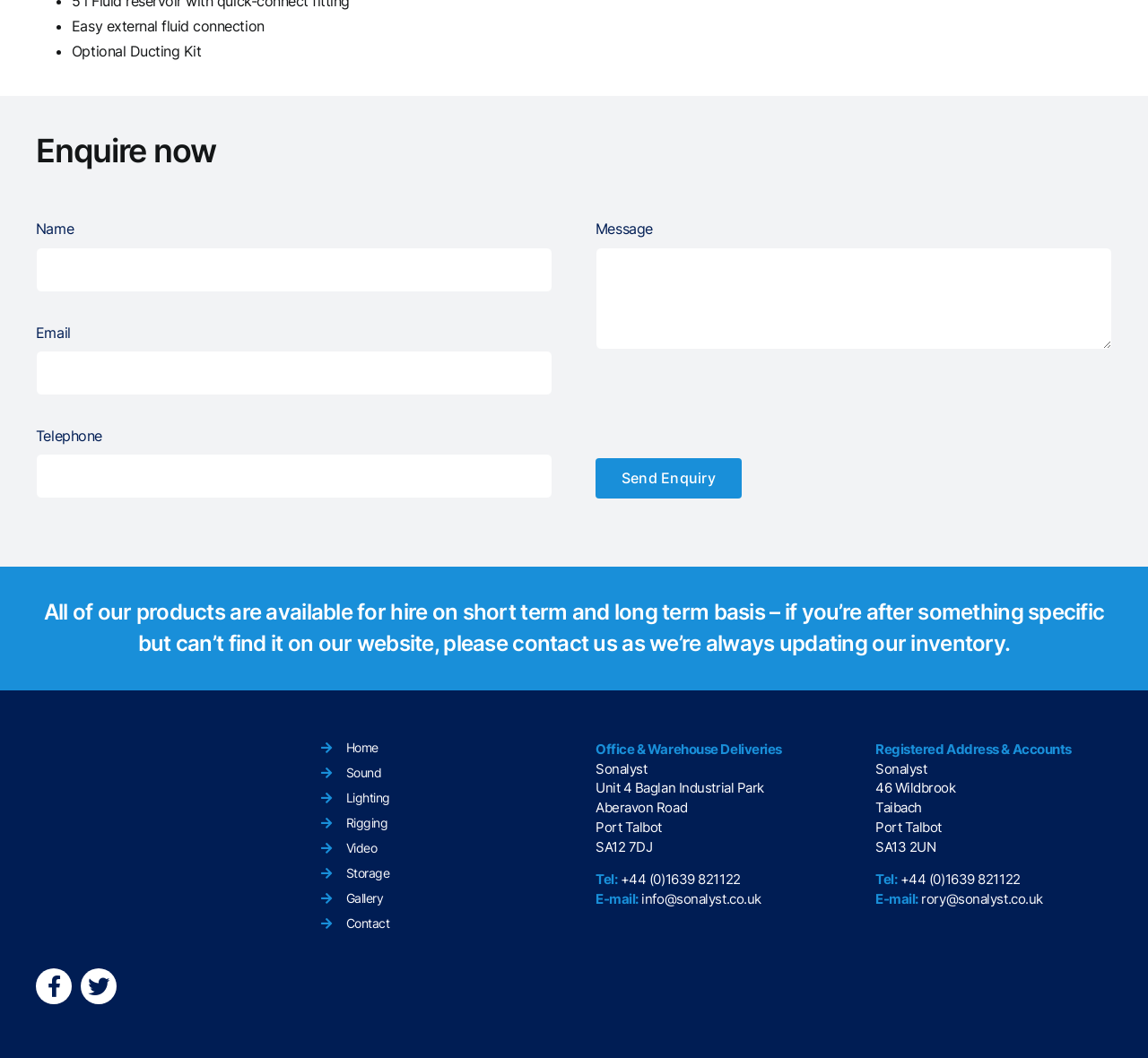Can you find the bounding box coordinates of the area I should click to execute the following instruction: "Go to the CONTACT page"?

None